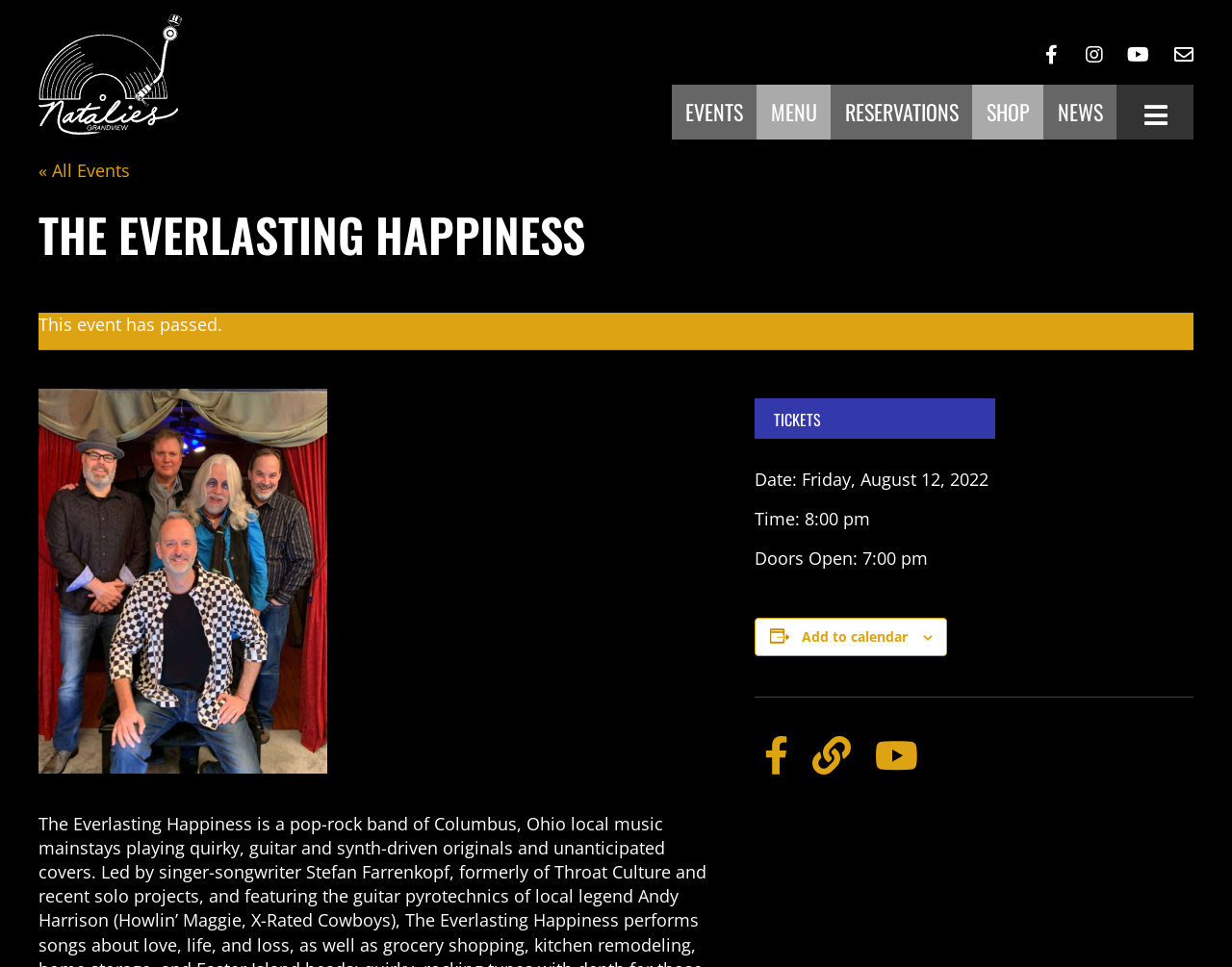Provide your answer in a single word or phrase: 
What is the date of the event?

Friday, August 12, 2022